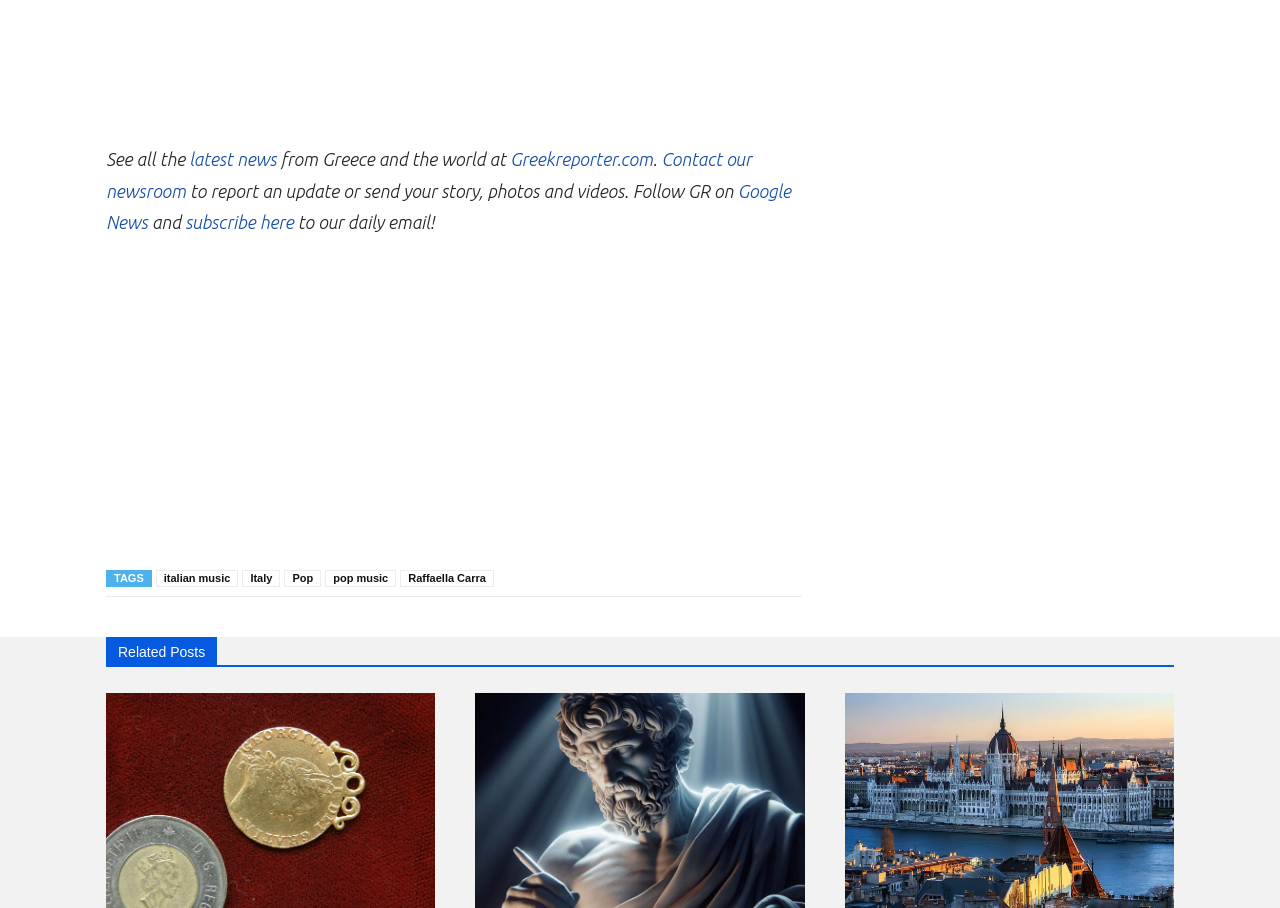Answer the following query concisely with a single word or phrase:
How many social media links are there?

6